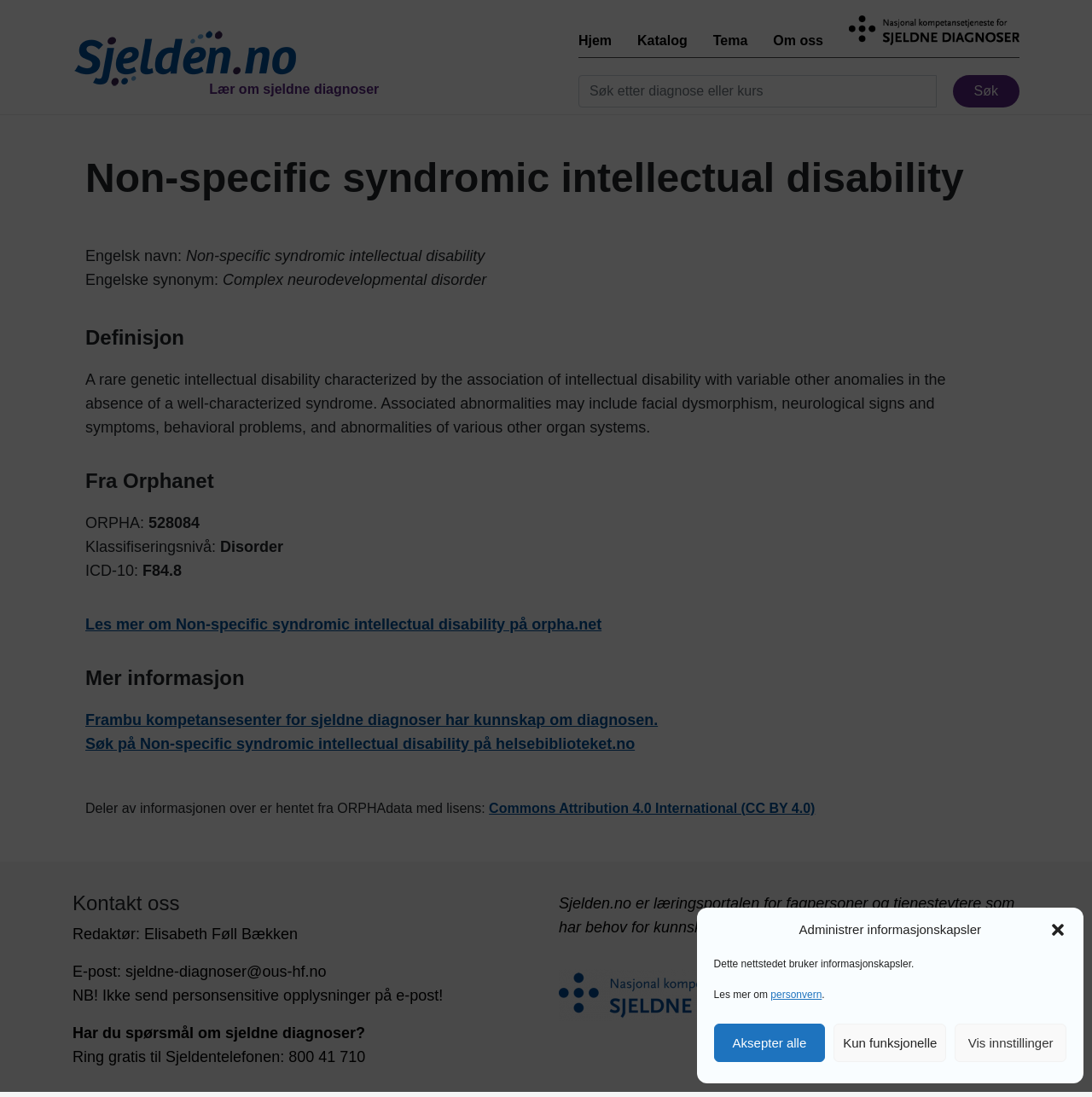Find the bounding box coordinates of the clickable region needed to perform the following instruction: "Search for a specific term". The coordinates should be provided as four float numbers between 0 and 1, i.e., [left, top, right, bottom].

[0.53, 0.053, 0.934, 0.098]